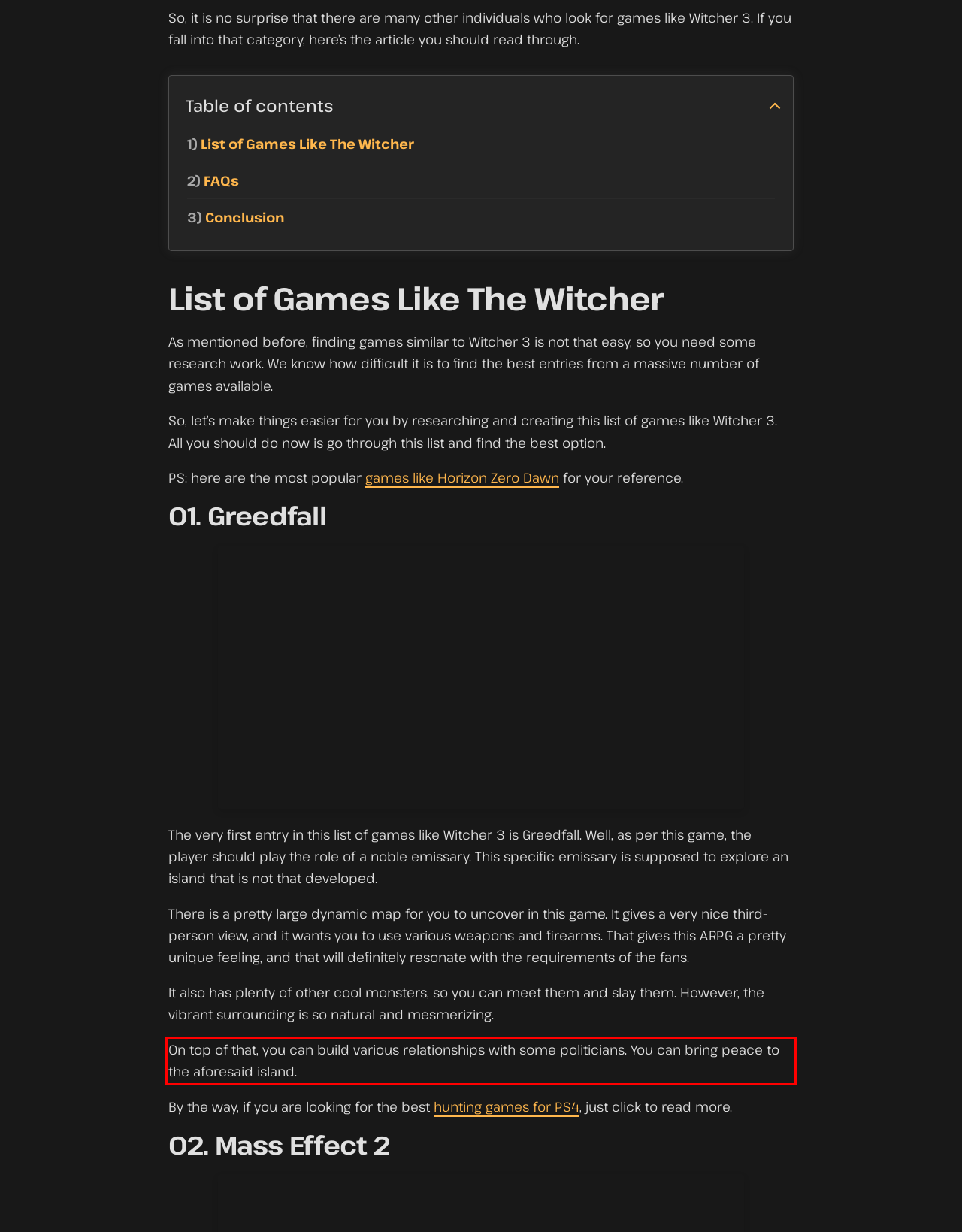Examine the webpage screenshot and use OCR to recognize and output the text within the red bounding box.

On top of that, you can build various relationships with some politicians. You can bring peace to the aforesaid island.